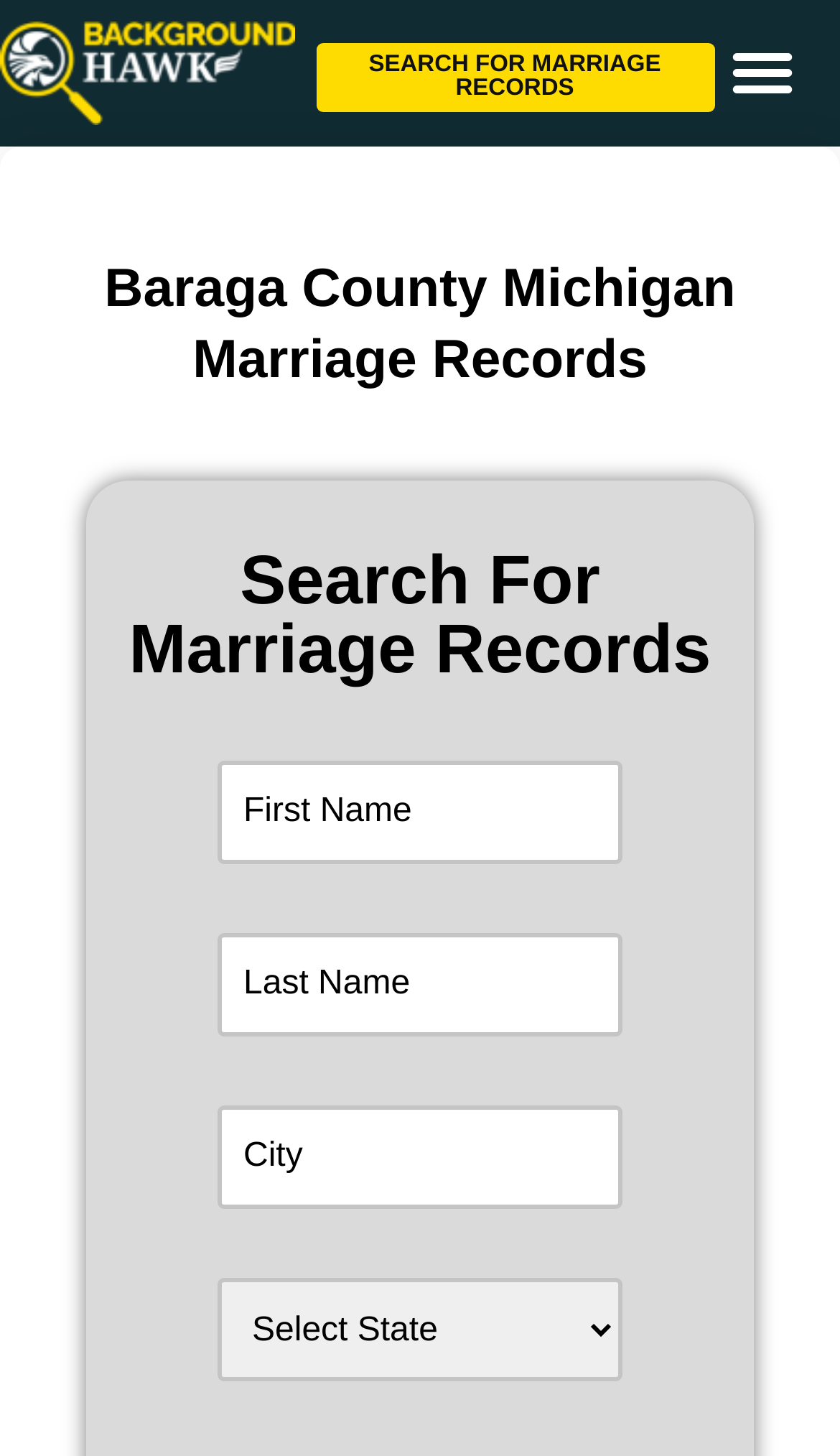Refer to the image and provide an in-depth answer to the question: 
What is the function of the Menu Toggle button?

The Menu Toggle button is located at the top right corner of the page and is likely used to show or hide a menu or navigation section. Its expanded state is currently set to False, indicating that the menu is currently hidden.